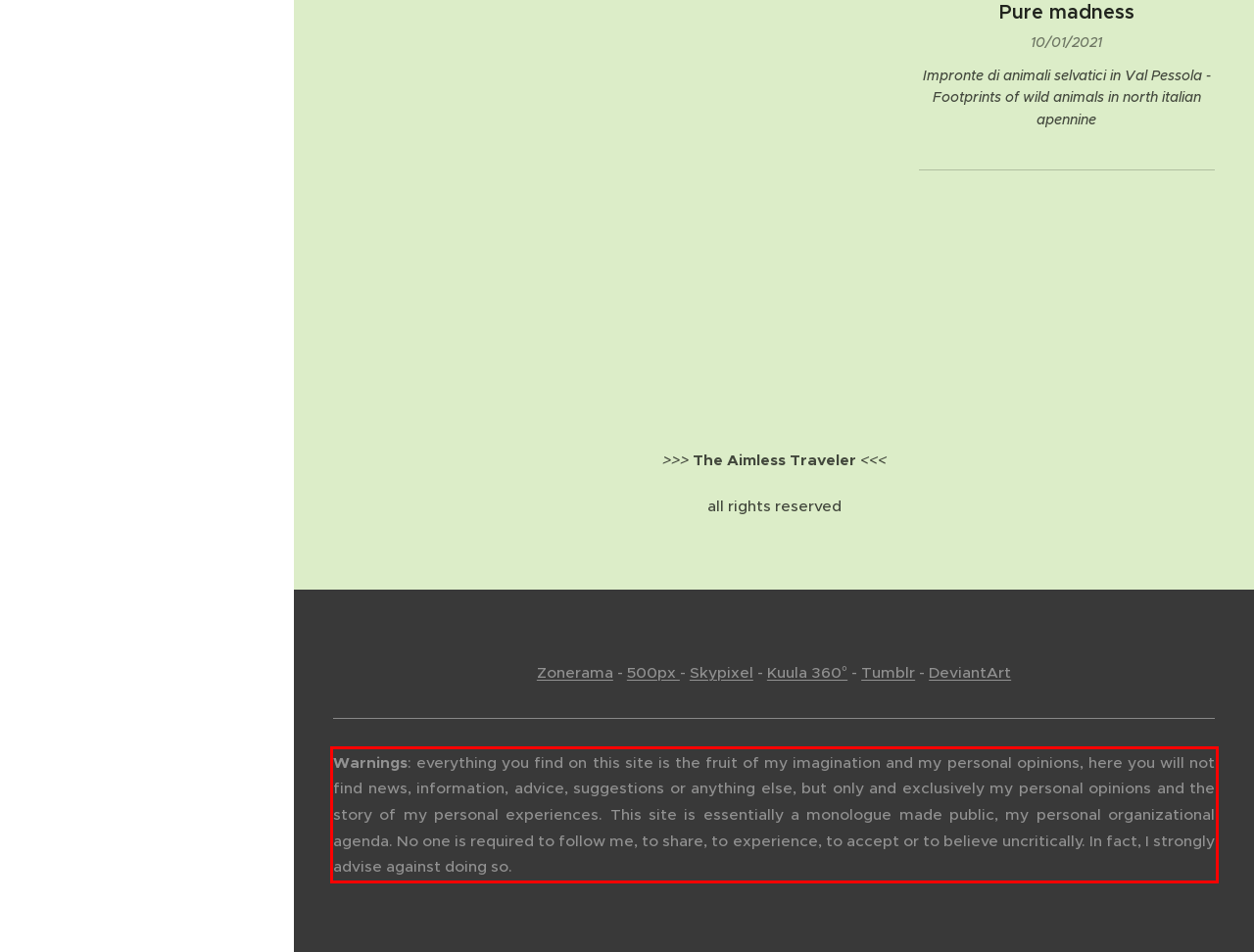You have a screenshot of a webpage with a red bounding box. Identify and extract the text content located inside the red bounding box.

Warnings: everything you find on this site is the fruit of my imagination and my personal opinions, here you will not find news, information, advice, suggestions or anything else, but only and exclusively my personal opinions and the story of my personal experiences. This site is essentially a monologue made public, my personal organizational agenda. No one is required to follow me, to share, to experience, to accept or to believe uncritically. In fact, I strongly advise against doing so.